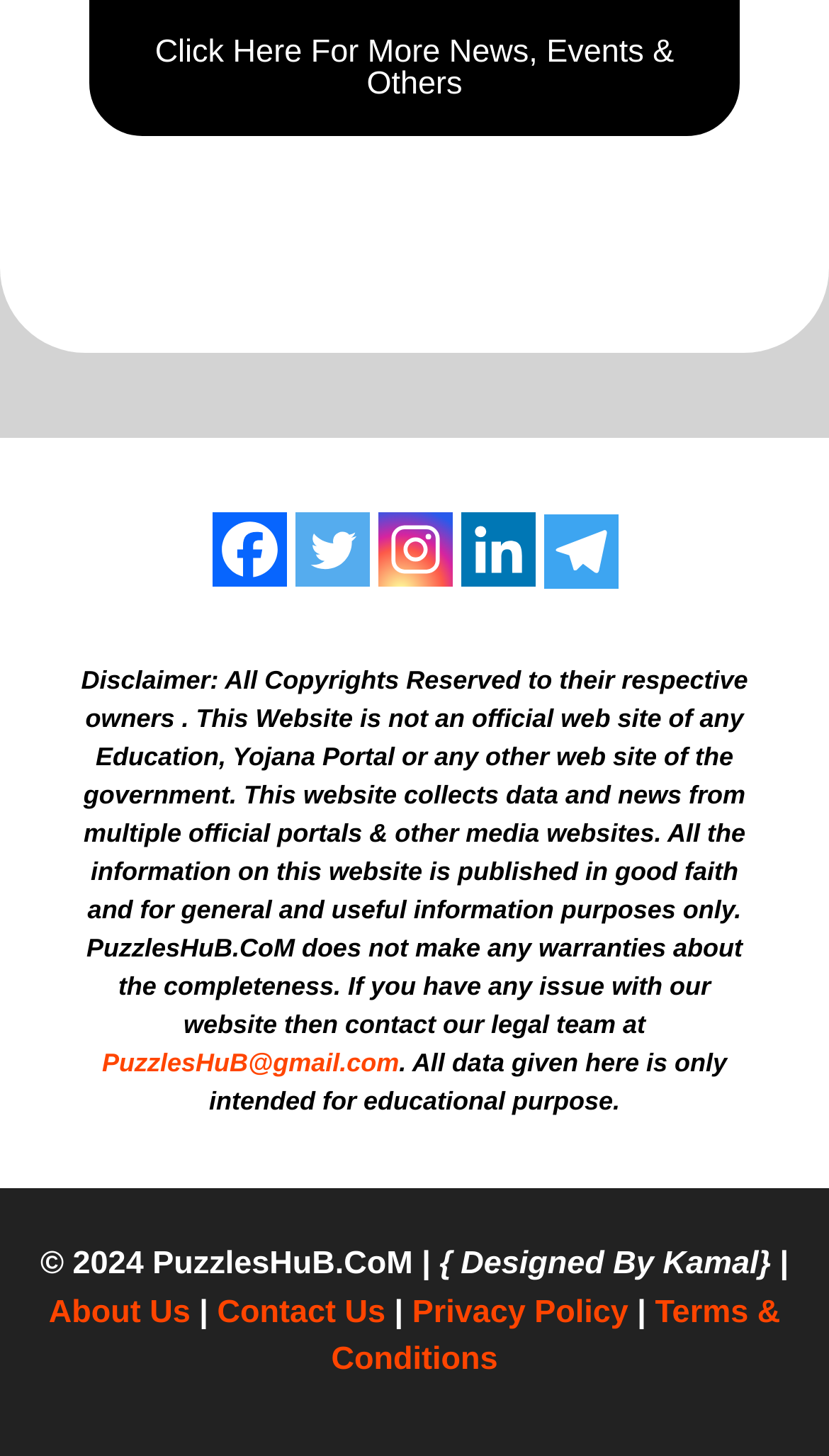What is the email address for legal issues?
Refer to the image and provide a one-word or short phrase answer.

PuzzlesHuB@gmail.com